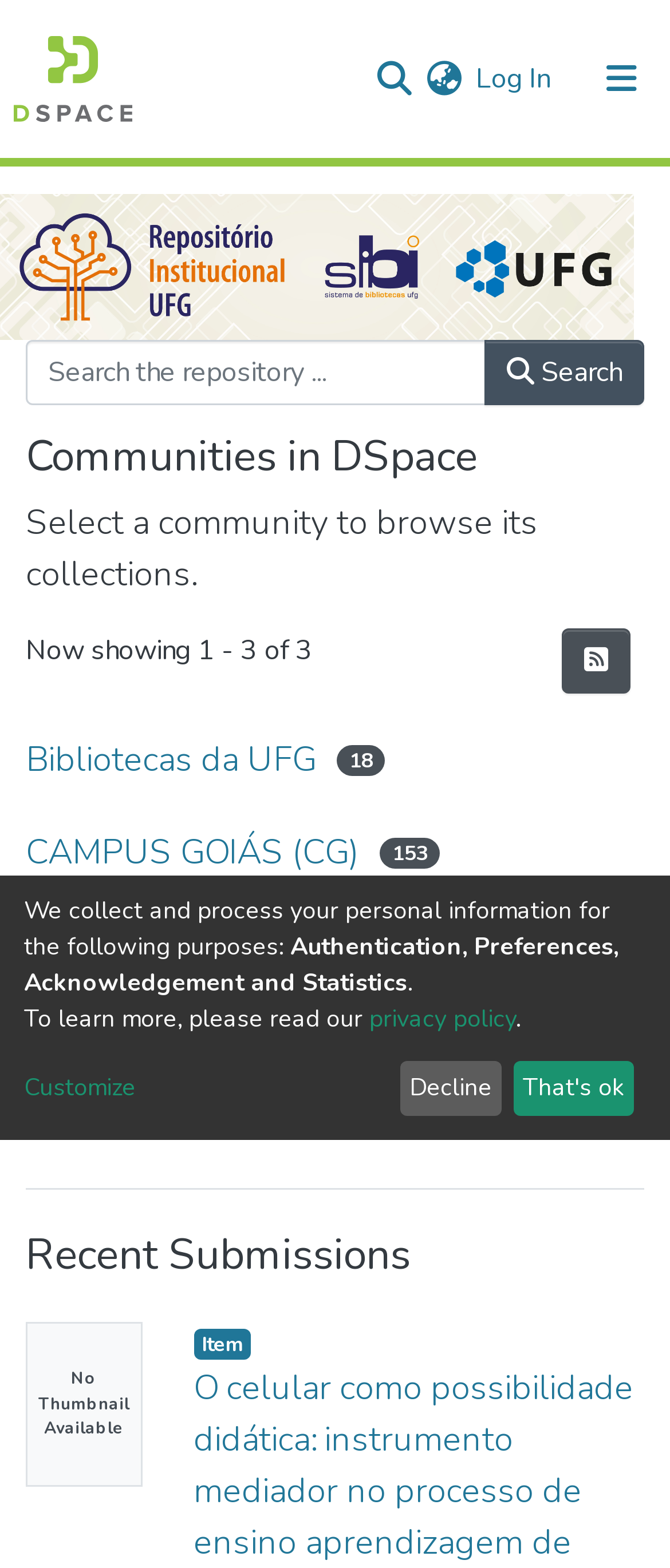Please reply to the following question using a single word or phrase: 
What is the purpose of the 'Language switch' button?

Switch language